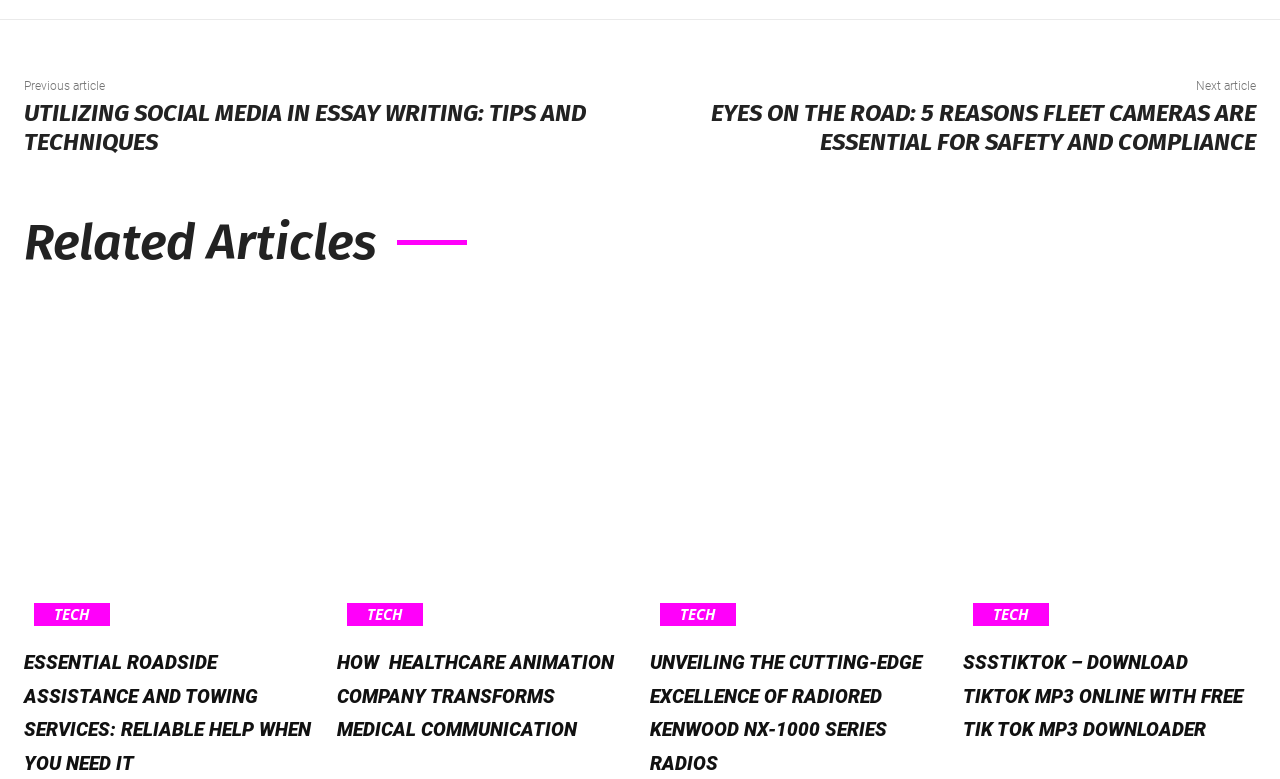Point out the bounding box coordinates of the section to click in order to follow this instruction: "Read the article about utilizing social media in essay writing".

[0.019, 0.127, 0.458, 0.2]